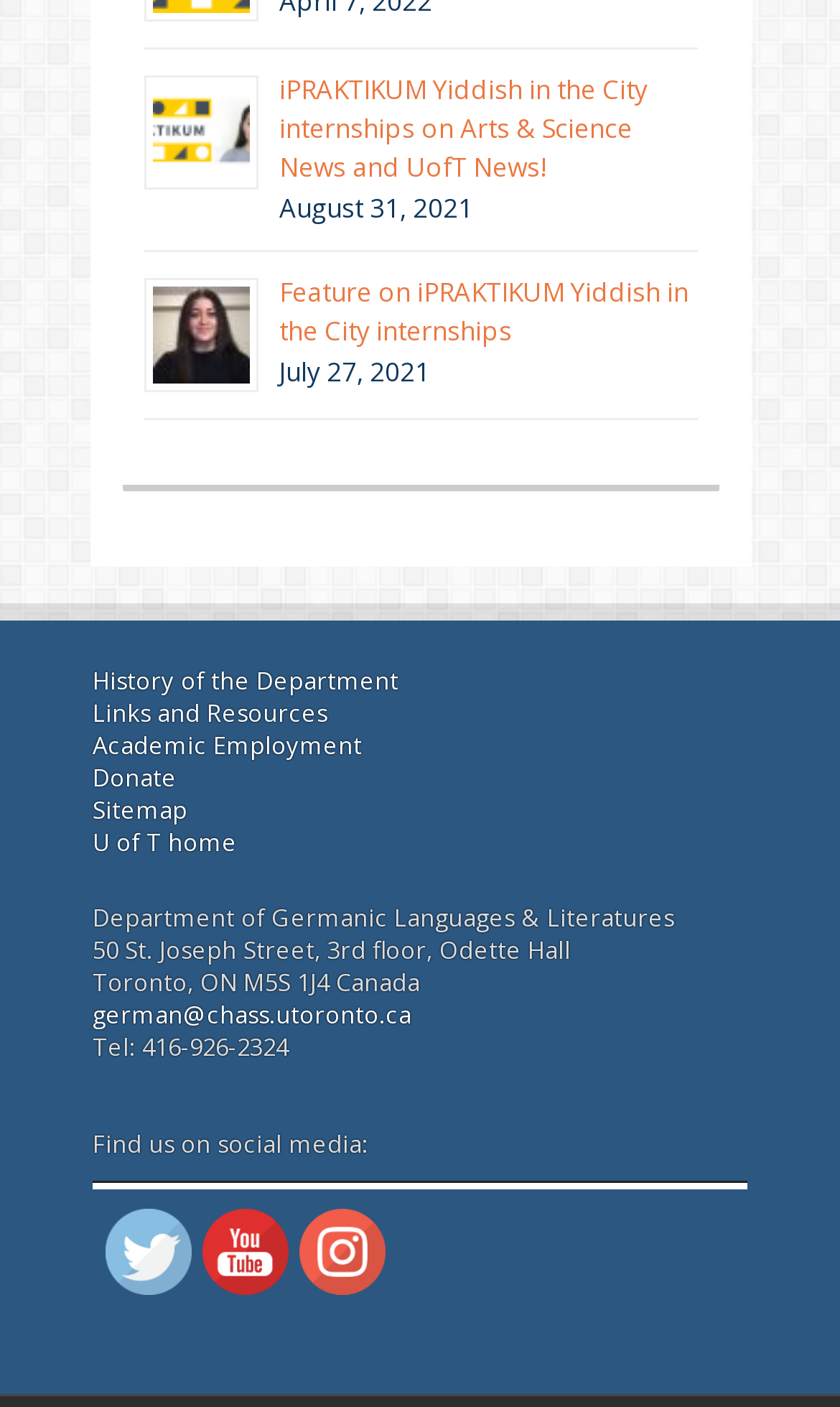What is the phone number of the department?
Refer to the image and give a detailed response to the question.

I found the answer by looking at the static text element at the bottom of the page, which provides the department's phone number.